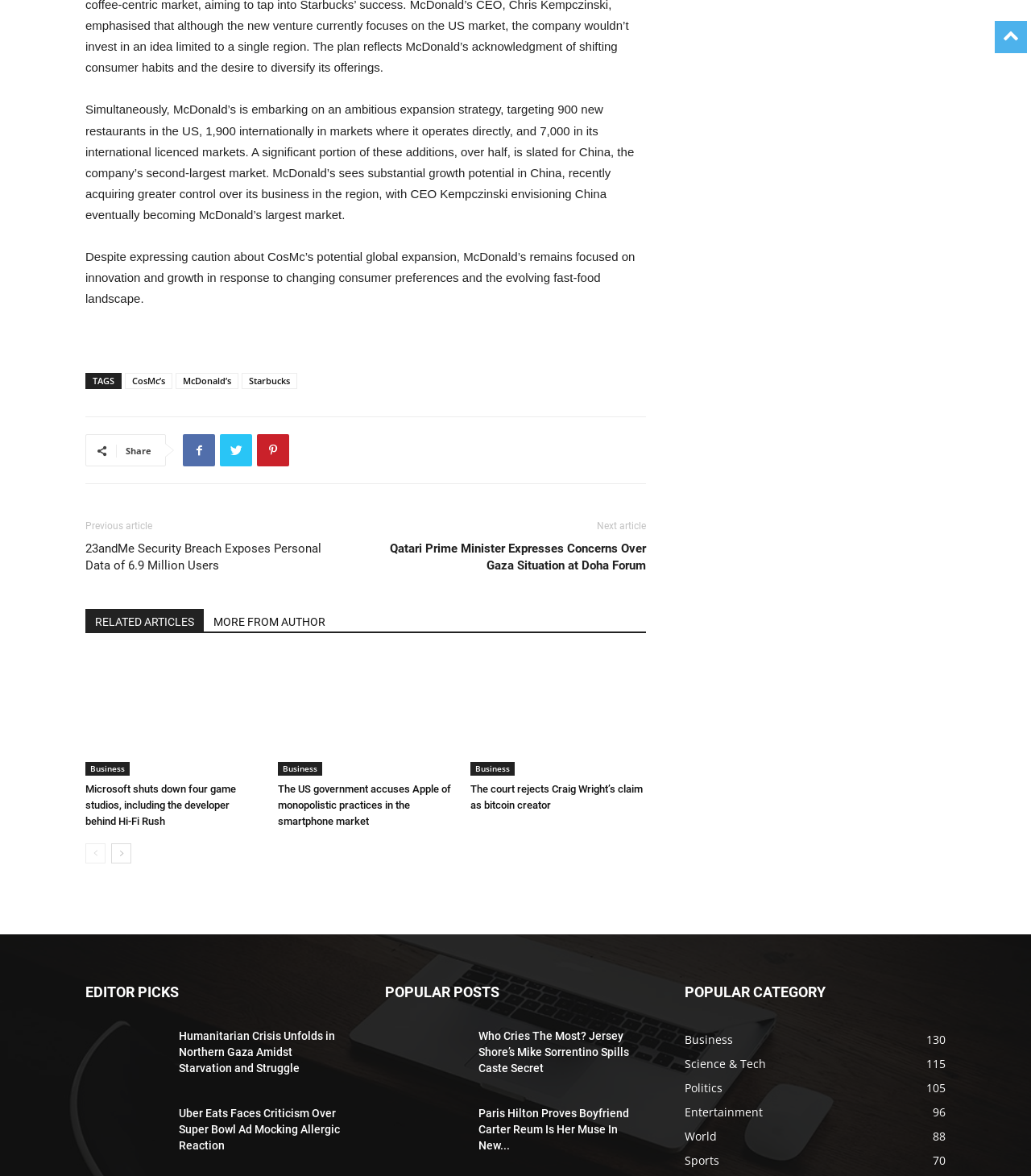Could you specify the bounding box coordinates for the clickable section to complete the following instruction: "Read the article about 23andMe Security Breach"?

[0.083, 0.46, 0.336, 0.489]